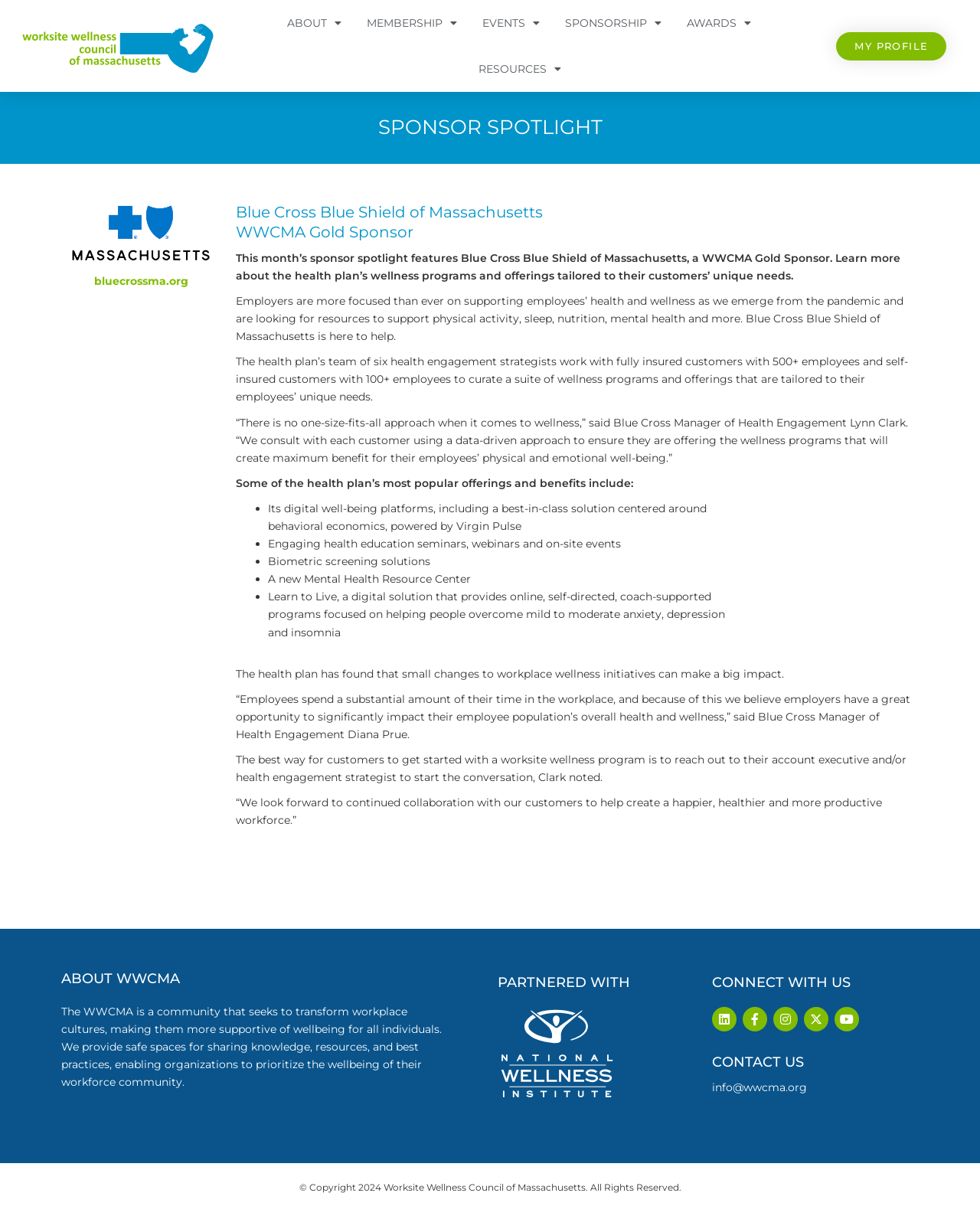What is the name of the sponsor featured in this month's spotlight?
We need a detailed and meticulous answer to the question.

I found the answer by reading the heading 'SPONSOR SPOTLIGHT' and the subsequent text, which mentions 'Blue Cross Blue Shield of Massachusetts, a WWCMA Gold Sponsor.'